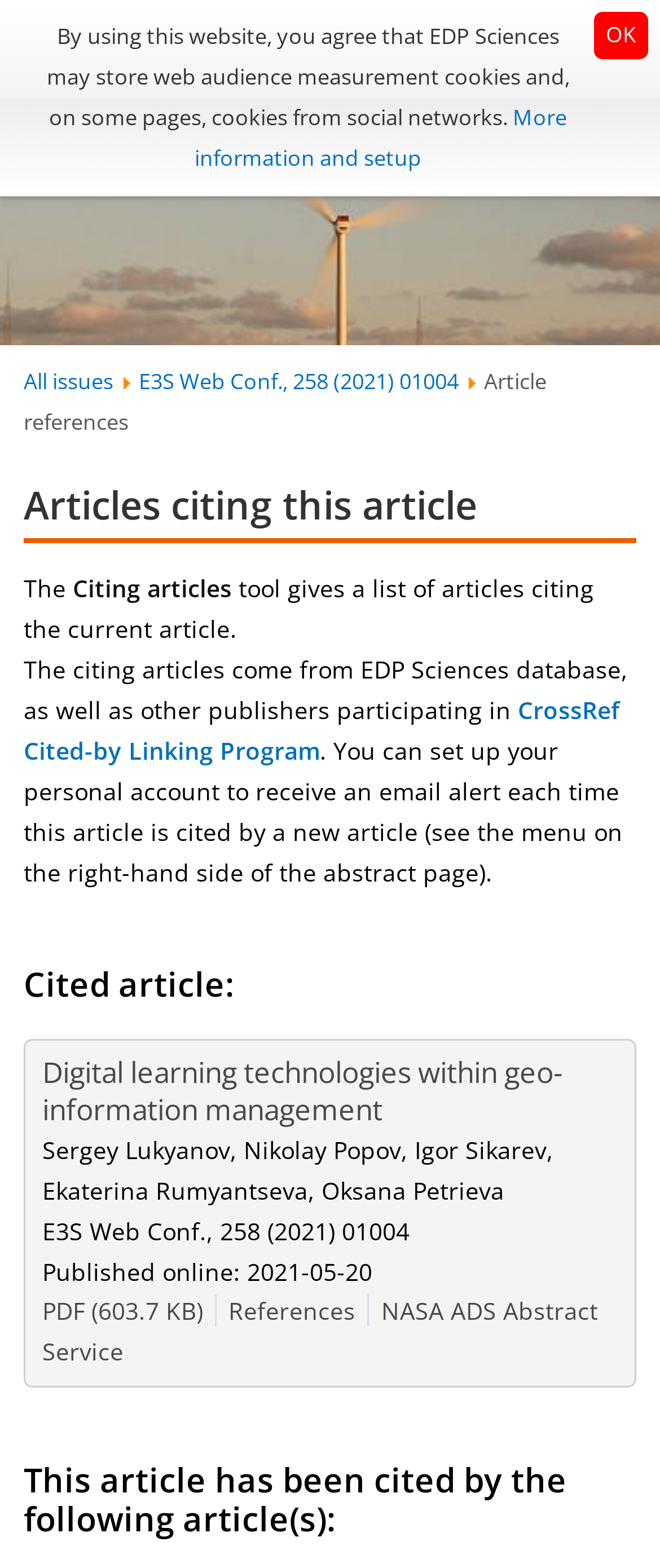Reply to the question below using a single word or brief phrase:
What is the name of the conference?

E3S Web Conf.